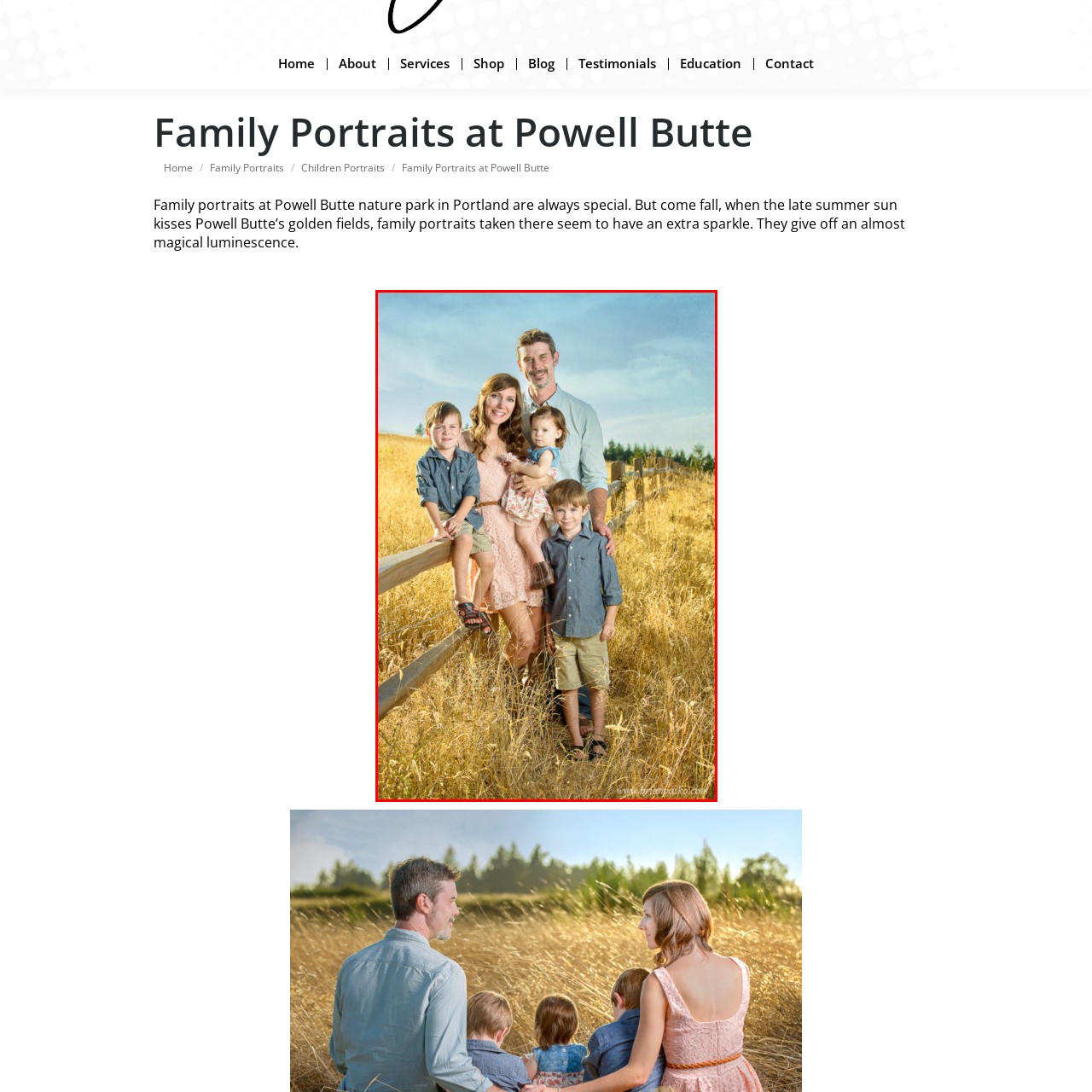Direct your attention to the red-bounded image and answer the question with a single word or phrase:
What is the mother wearing?

Lace dress